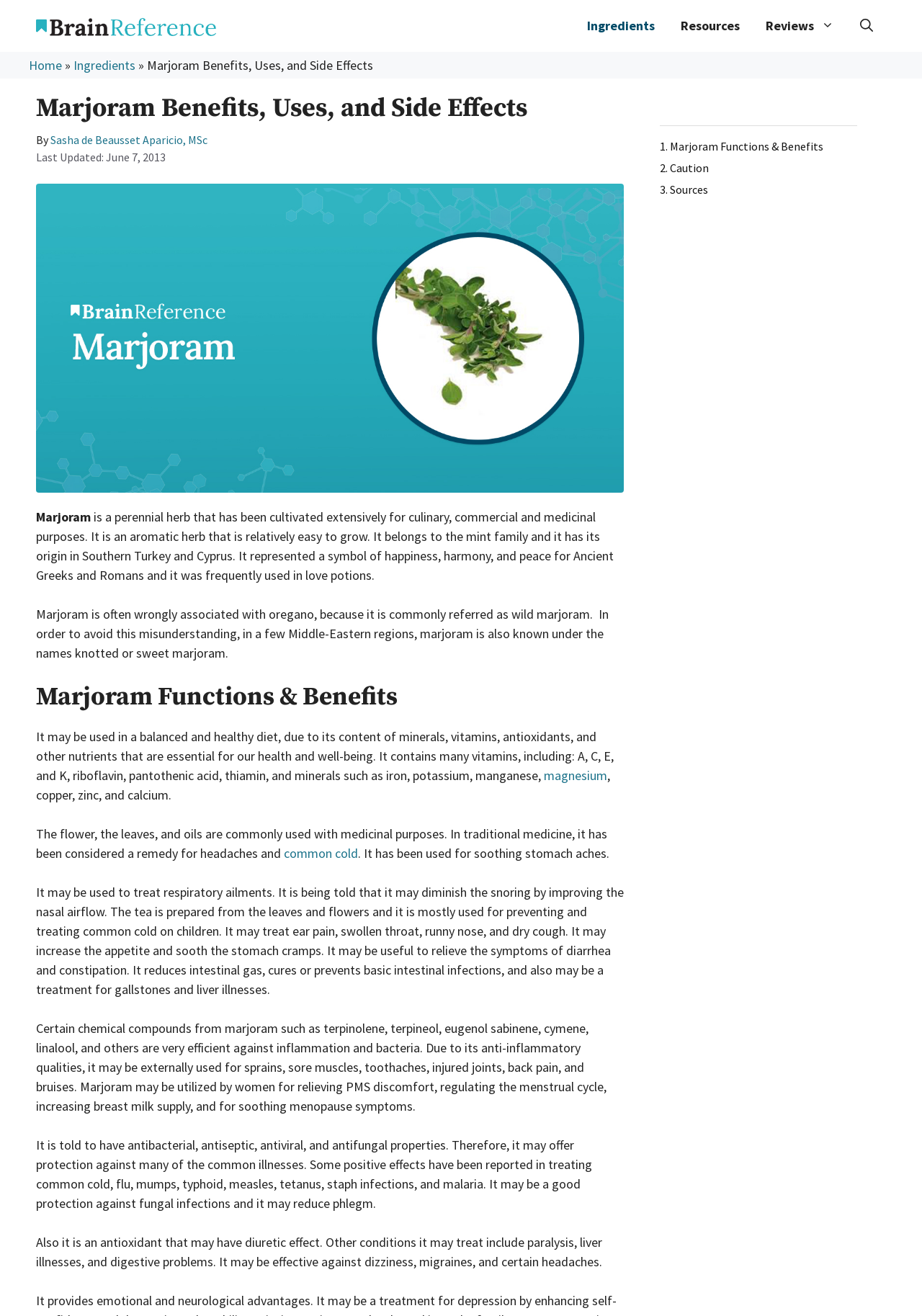Please specify the bounding box coordinates of the clickable region necessary for completing the following instruction: "Add to cart". The coordinates must consist of four float numbers between 0 and 1, i.e., [left, top, right, bottom].

None